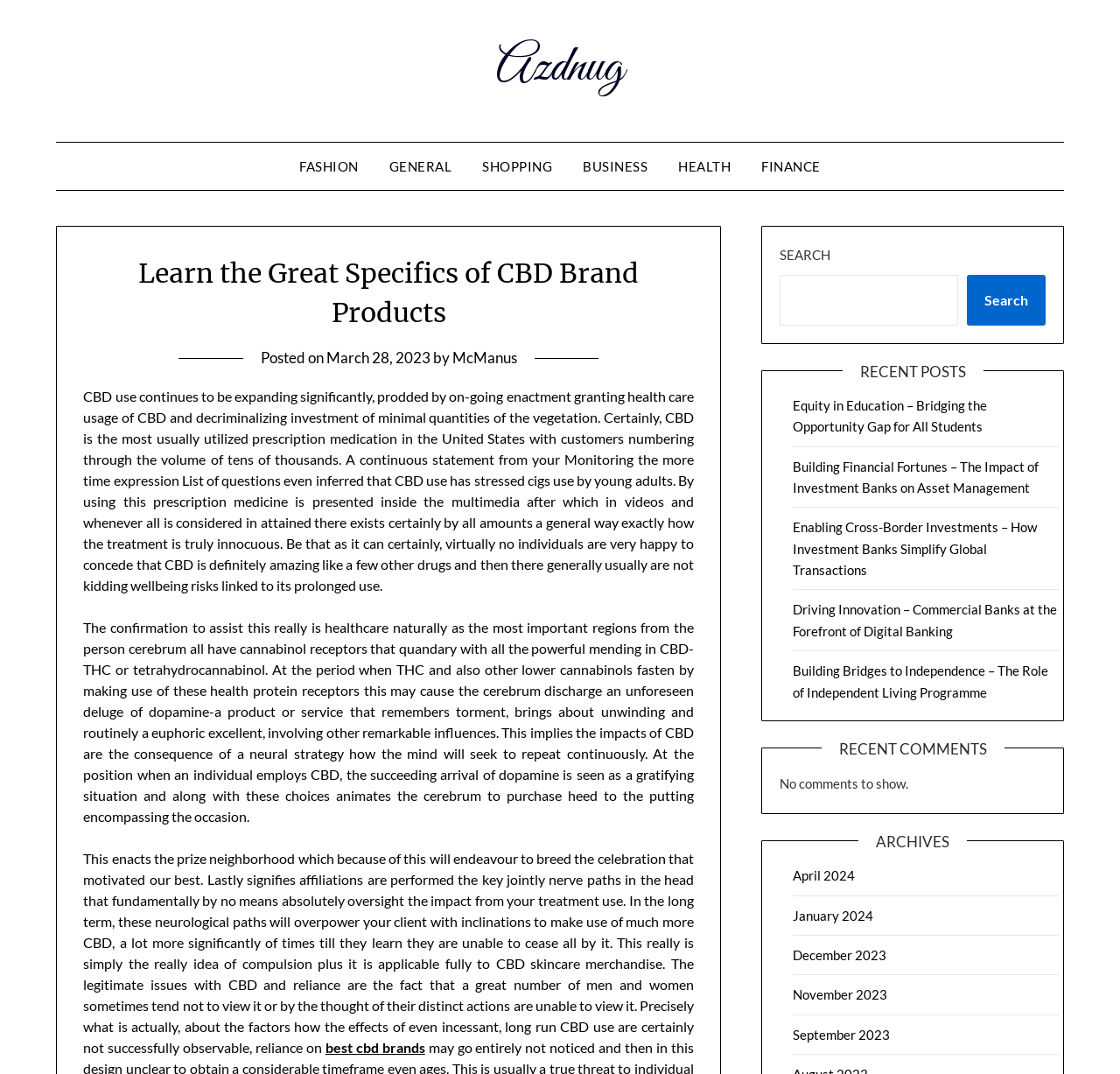Please identify the coordinates of the bounding box for the clickable region that will accomplish this instruction: "Check the 'RECENT POSTS' section".

[0.752, 0.337, 0.878, 0.355]